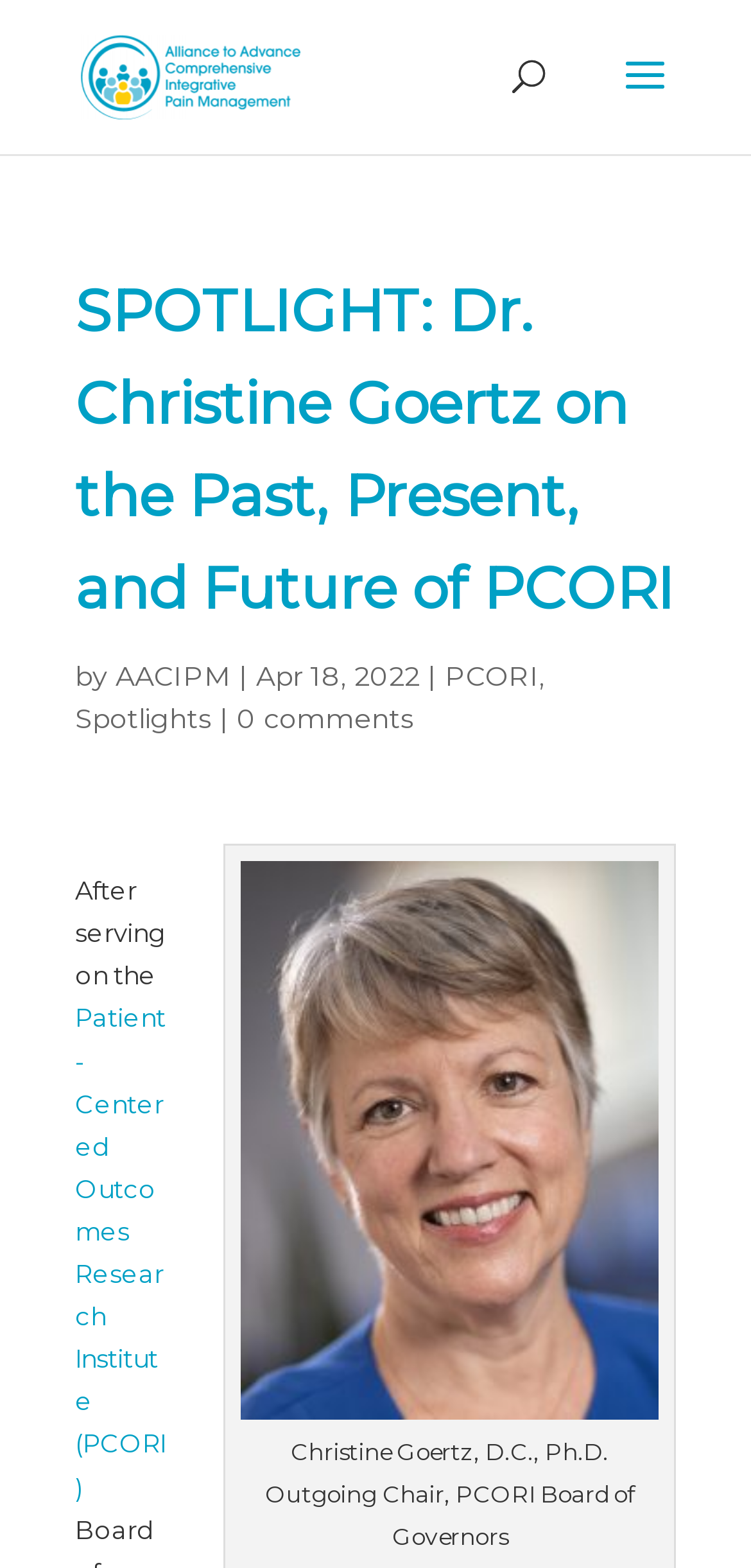Determine the webpage's heading and output its text content.

SPOTLIGHT: Dr. Christine Goertz on the Past, Present, and Future of PCORI